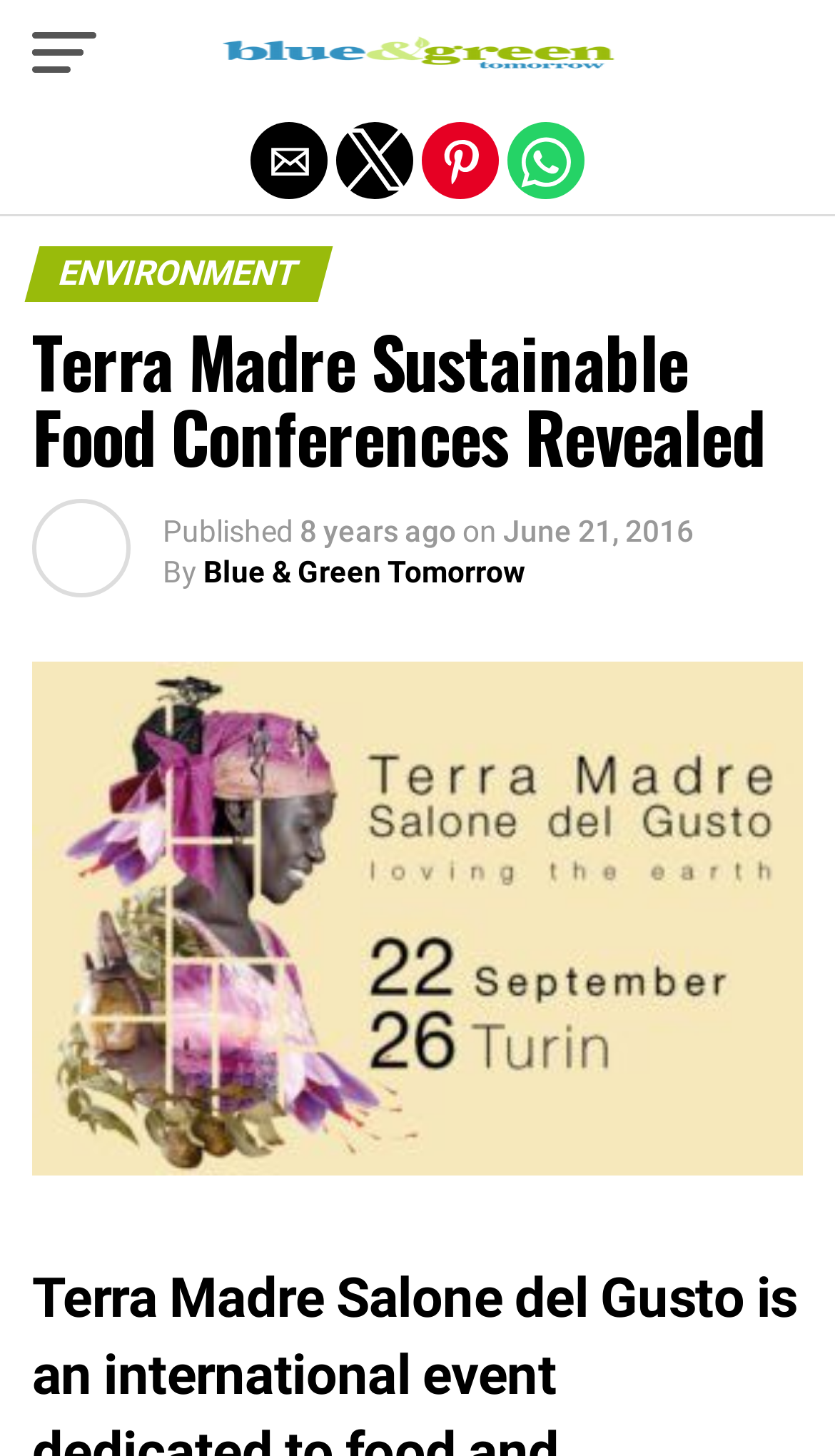Please specify the bounding box coordinates in the format (top-left x, top-left y, bottom-right x, bottom-right y), with values ranging from 0 to 1. Identify the bounding box for the UI component described as follows: Blue & Green Tomorrow

[0.244, 0.381, 0.628, 0.405]